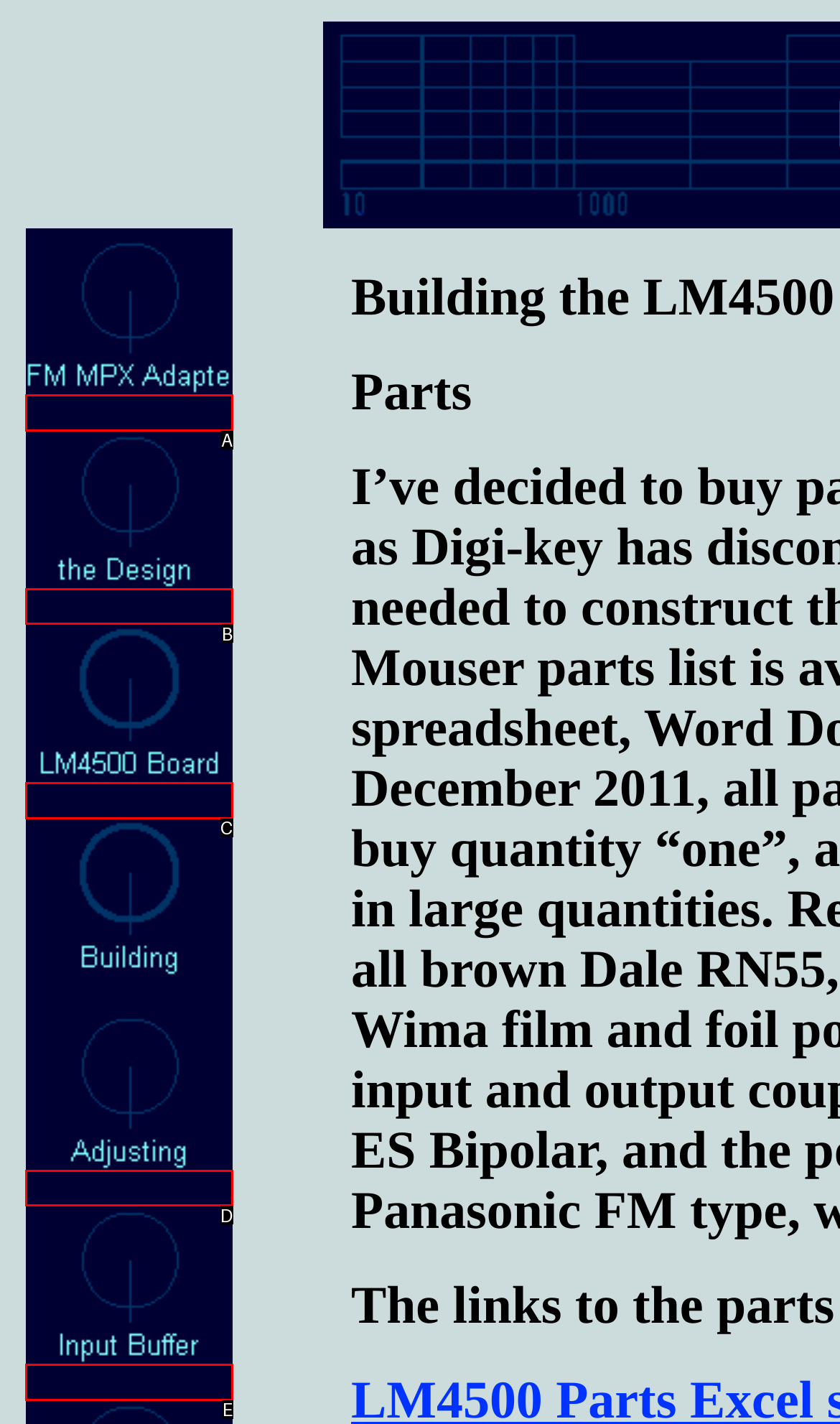Find the option that matches this description: alt="the Design" title="the Design"
Provide the matching option's letter directly.

B